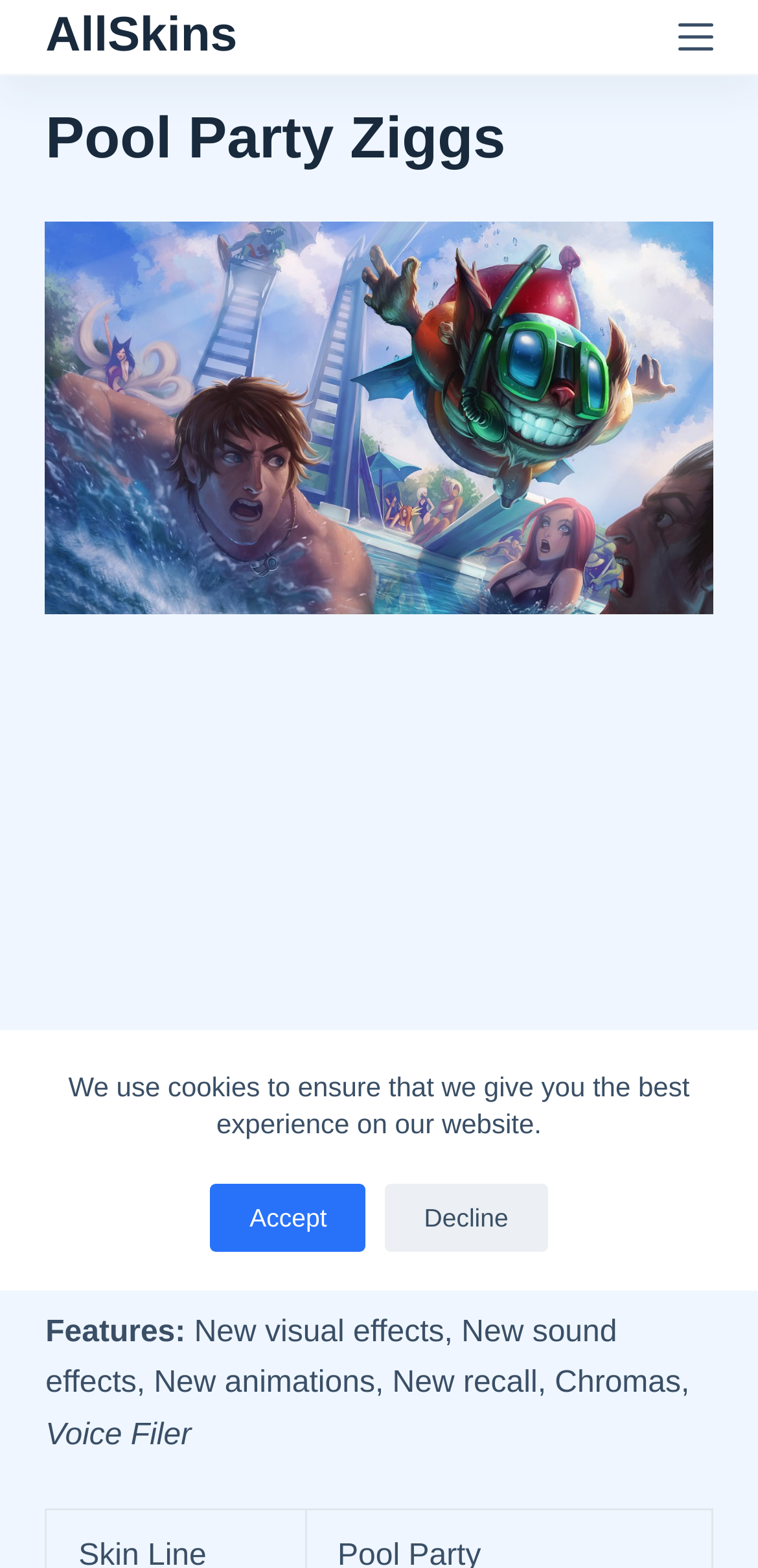Extract the main title from the webpage and generate its text.

Pool Party Ziggs